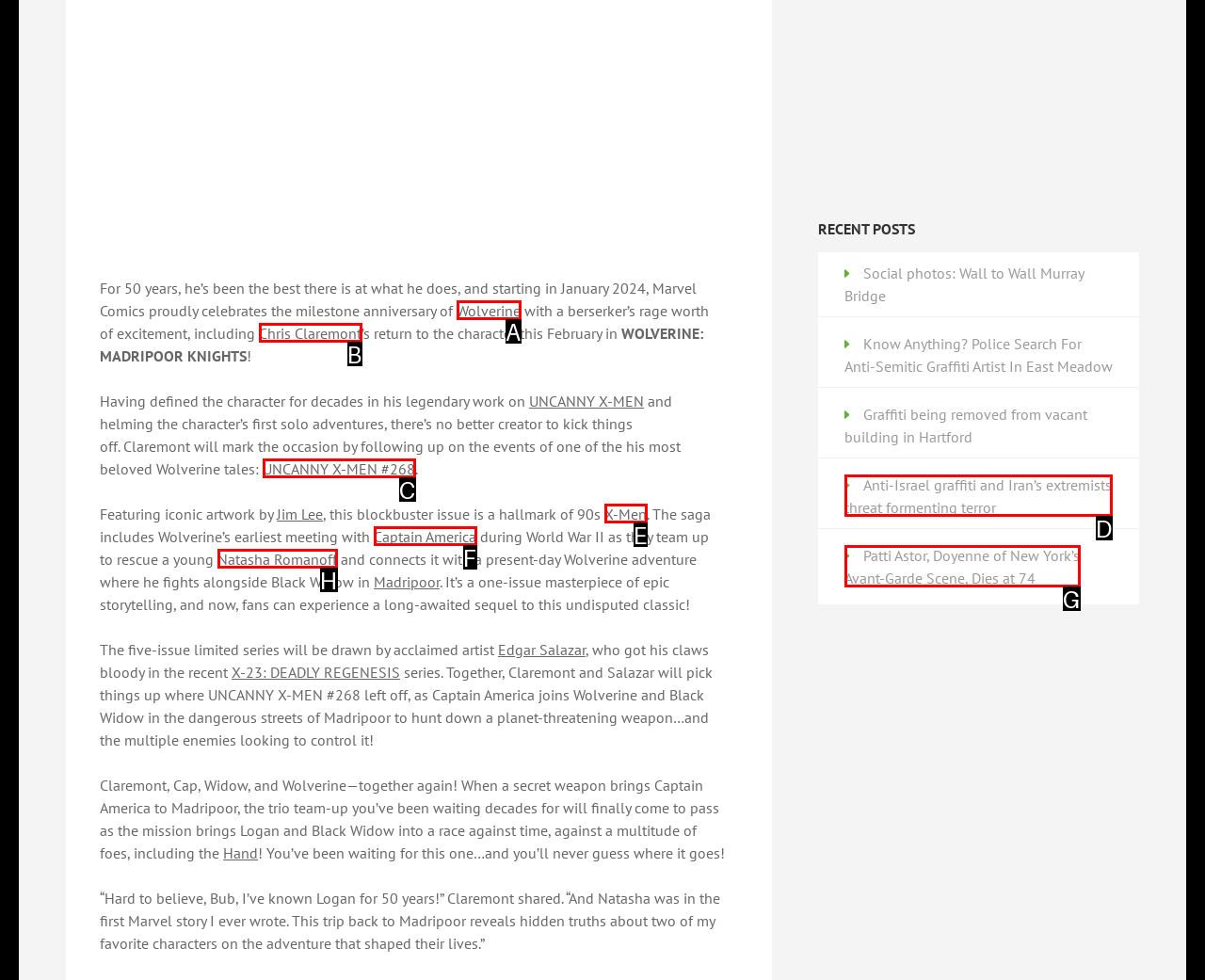Identify which HTML element matches the description: X-Men
Provide your answer in the form of the letter of the correct option from the listed choices.

E